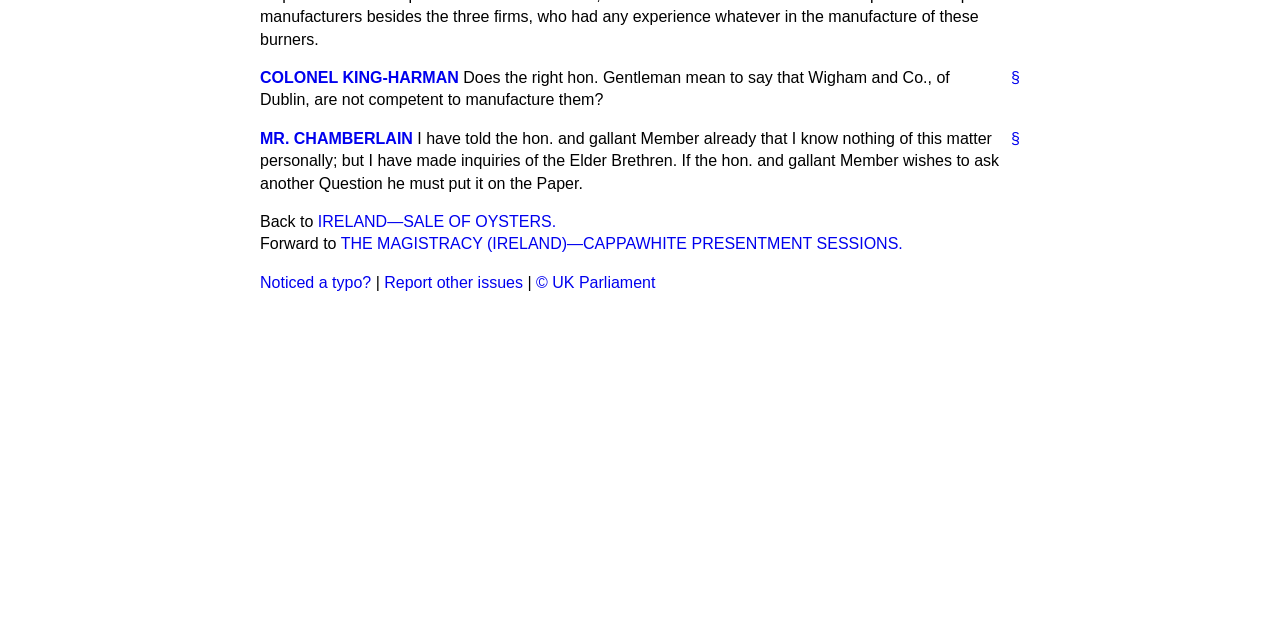Please determine the bounding box coordinates for the UI element described here. Use the format (top-left x, top-left y, bottom-right x, bottom-right y) with values bounded between 0 and 1: §

[0.777, 0.105, 0.797, 0.14]